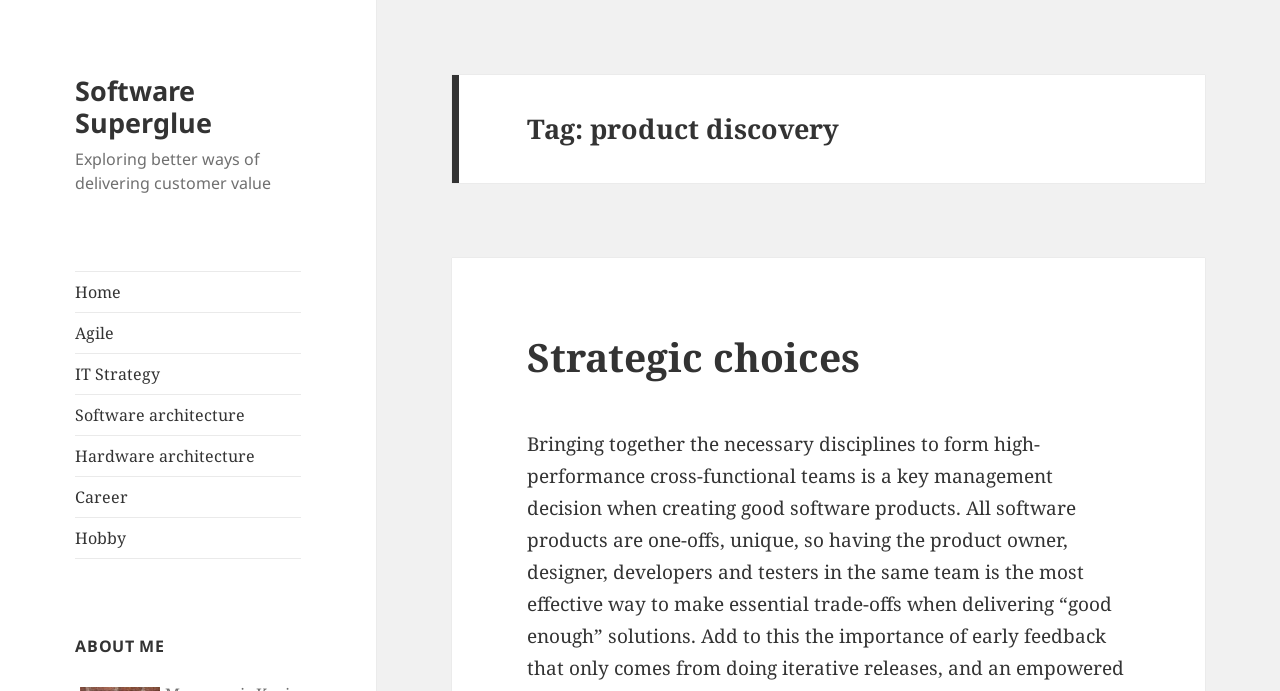Please specify the bounding box coordinates for the clickable region that will help you carry out the instruction: "Read more about marine fuels".

None